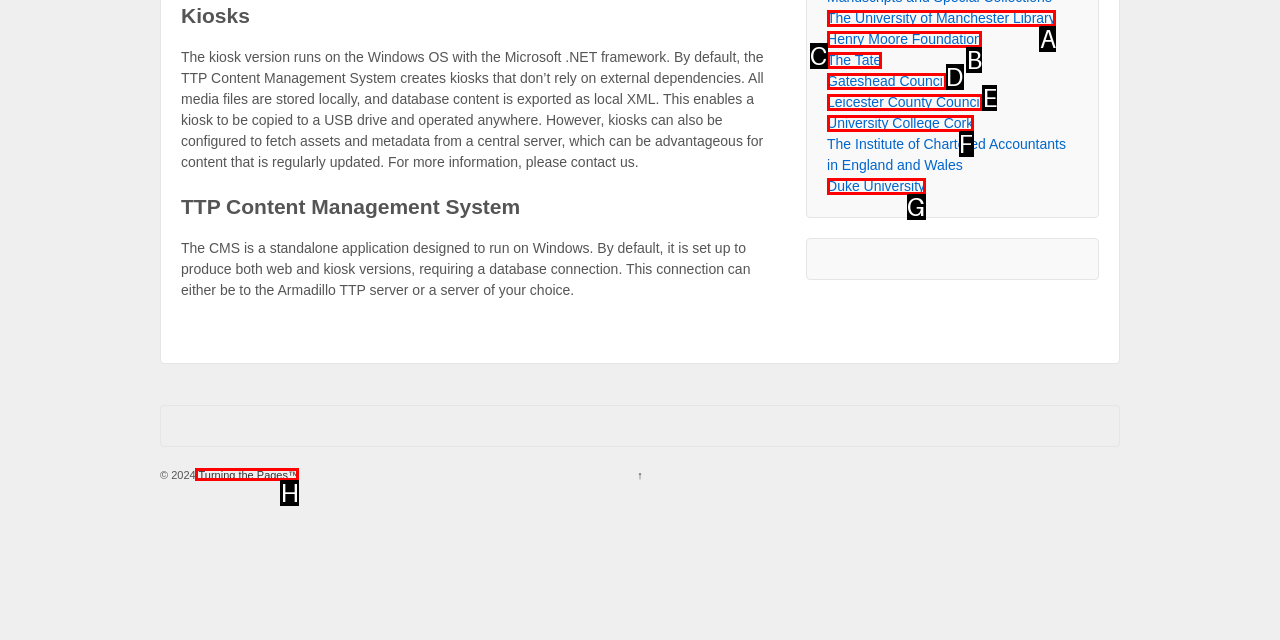Using the description: University College Cork
Identify the letter of the corresponding UI element from the choices available.

F